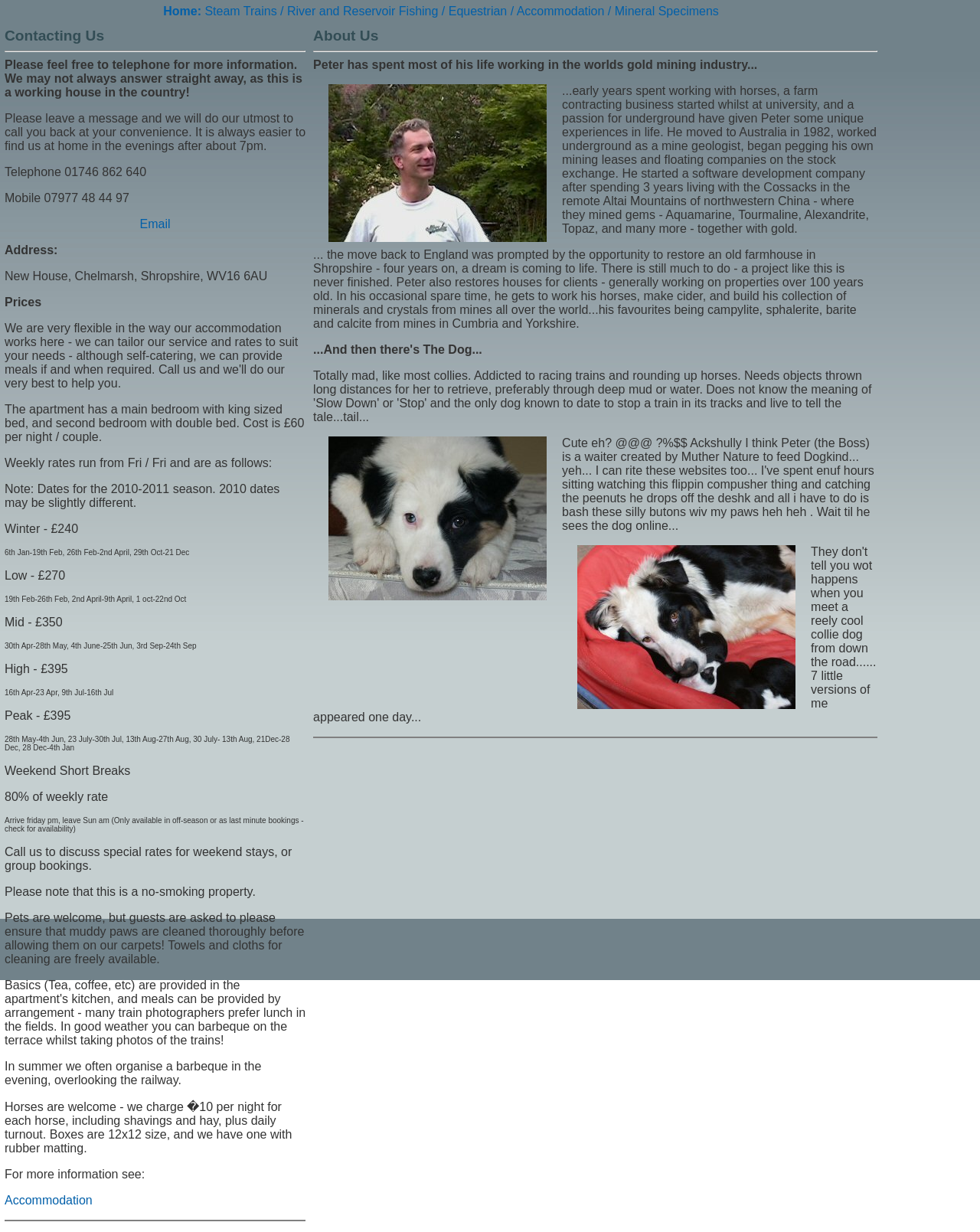How much does it cost per night for a couple?
Using the visual information, respond with a single word or phrase.

£60